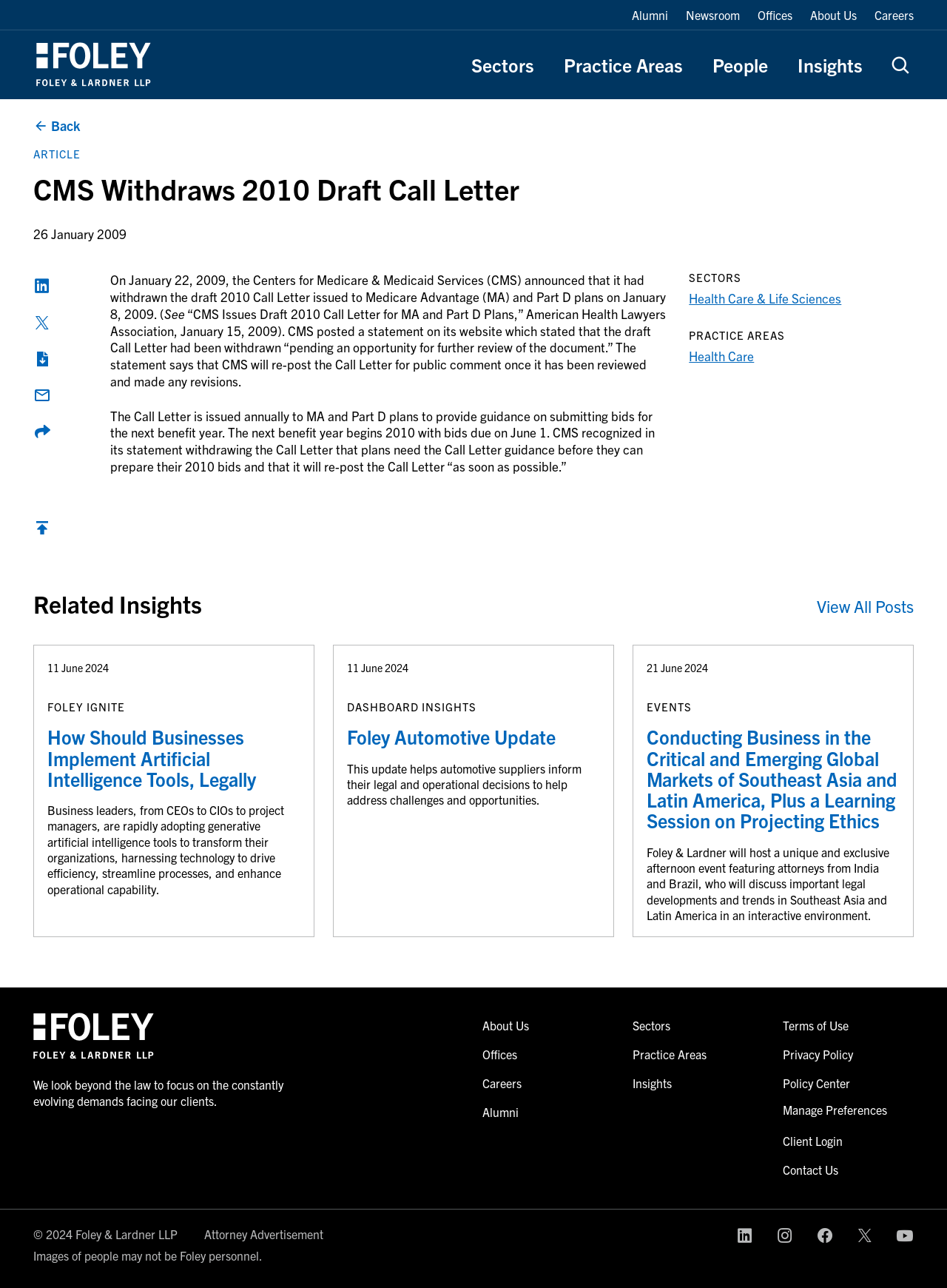Could you specify the bounding box coordinates for the clickable section to complete the following instruction: "Click on the 'Alumni' link"?

[0.667, 0.006, 0.706, 0.018]